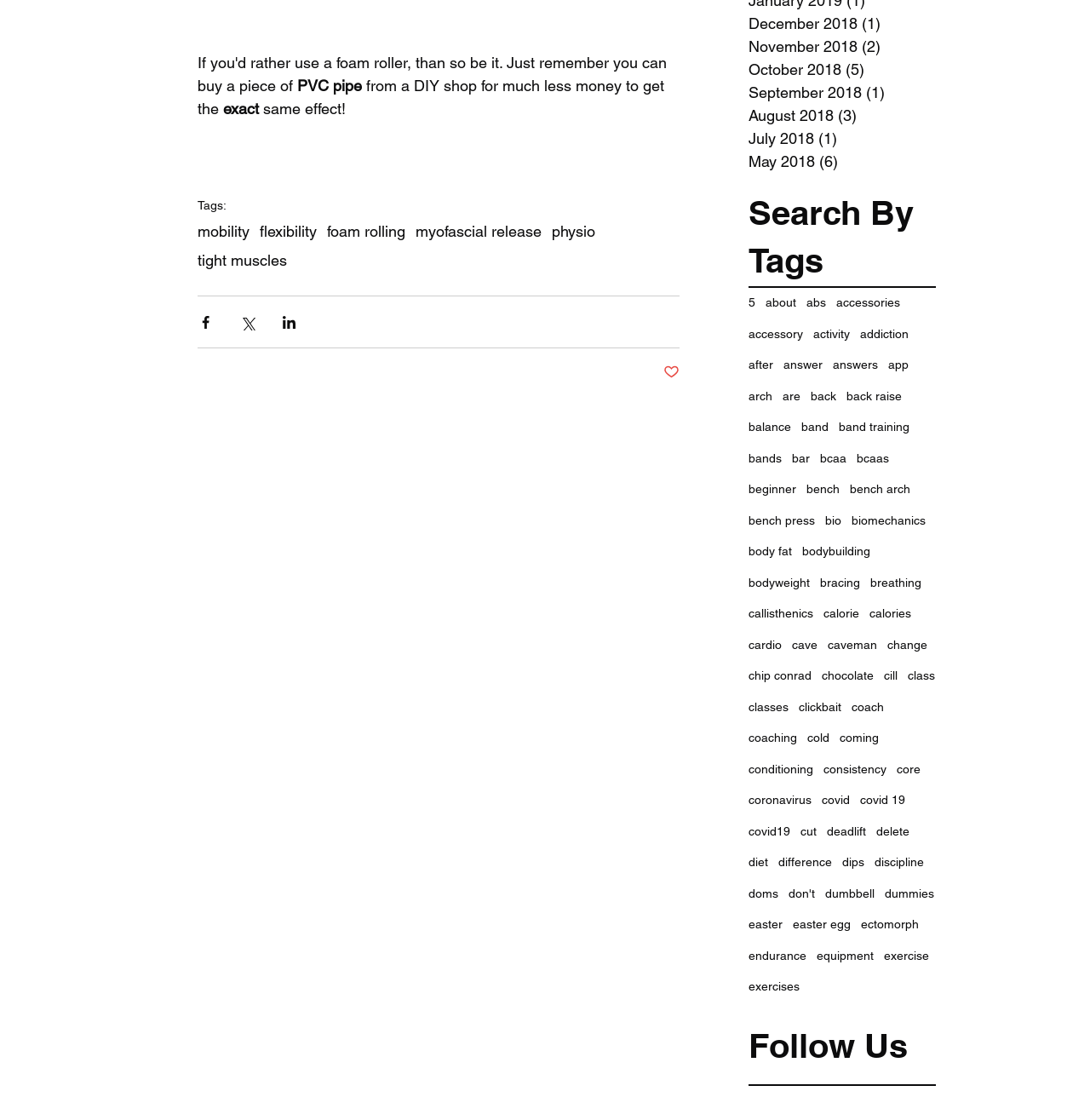Provide the bounding box coordinates of the section that needs to be clicked to accomplish the following instruction: "Read about 'chip conrad'."

[0.687, 0.594, 0.745, 0.613]